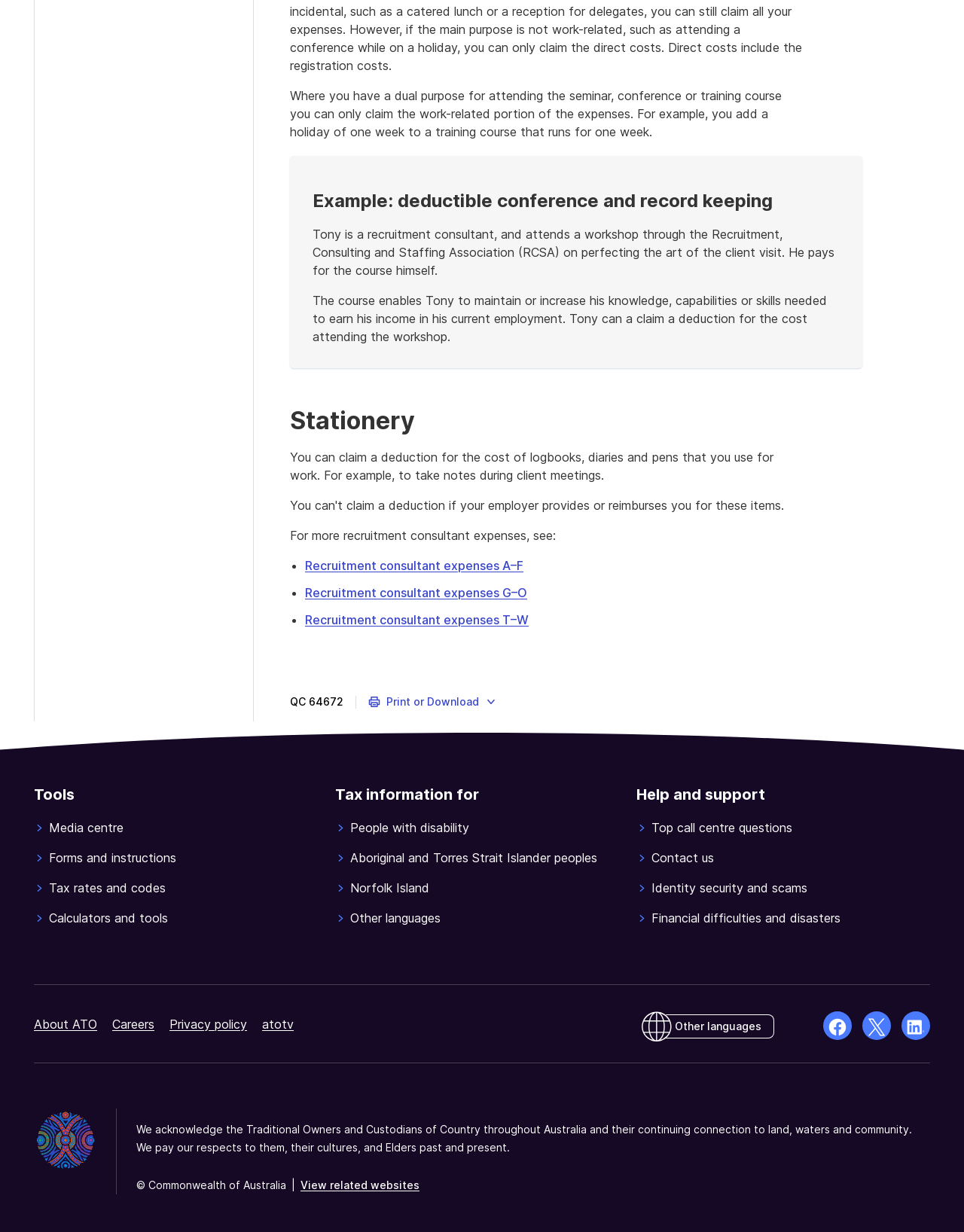What type of expenses can be claimed for stationery?
Answer the question with as much detail as possible.

According to the webpage, stationery expenses that can be claimed include logbooks, diaries, and pens. This is stated in the section 'Stationery', which provides examples of expenses that can be claimed, including 'logbooks, diaries and pens that you use for work'.